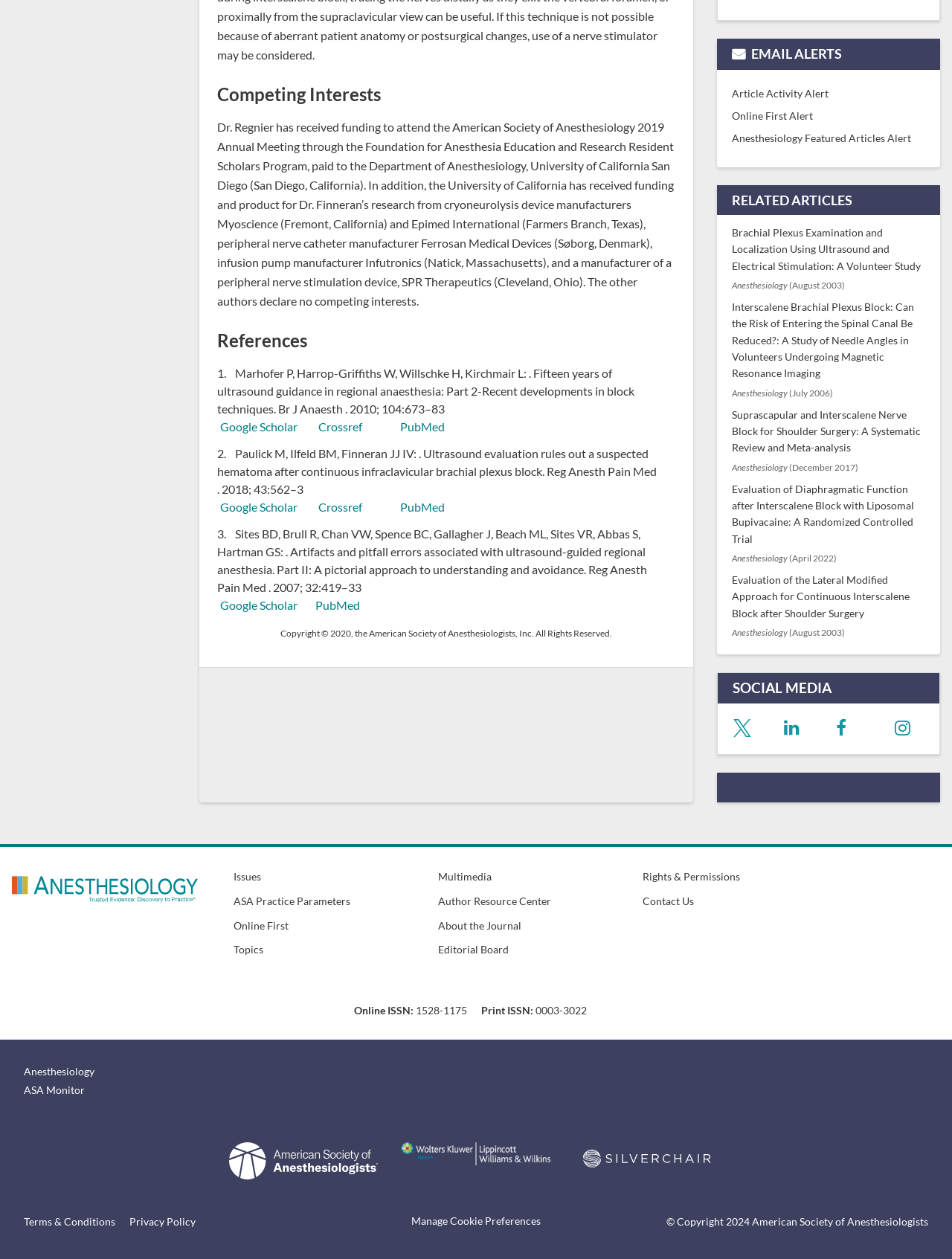Find the bounding box coordinates of the element I should click to carry out the following instruction: "View reference 3 on Crossref".

[0.331, 0.397, 0.38, 0.408]